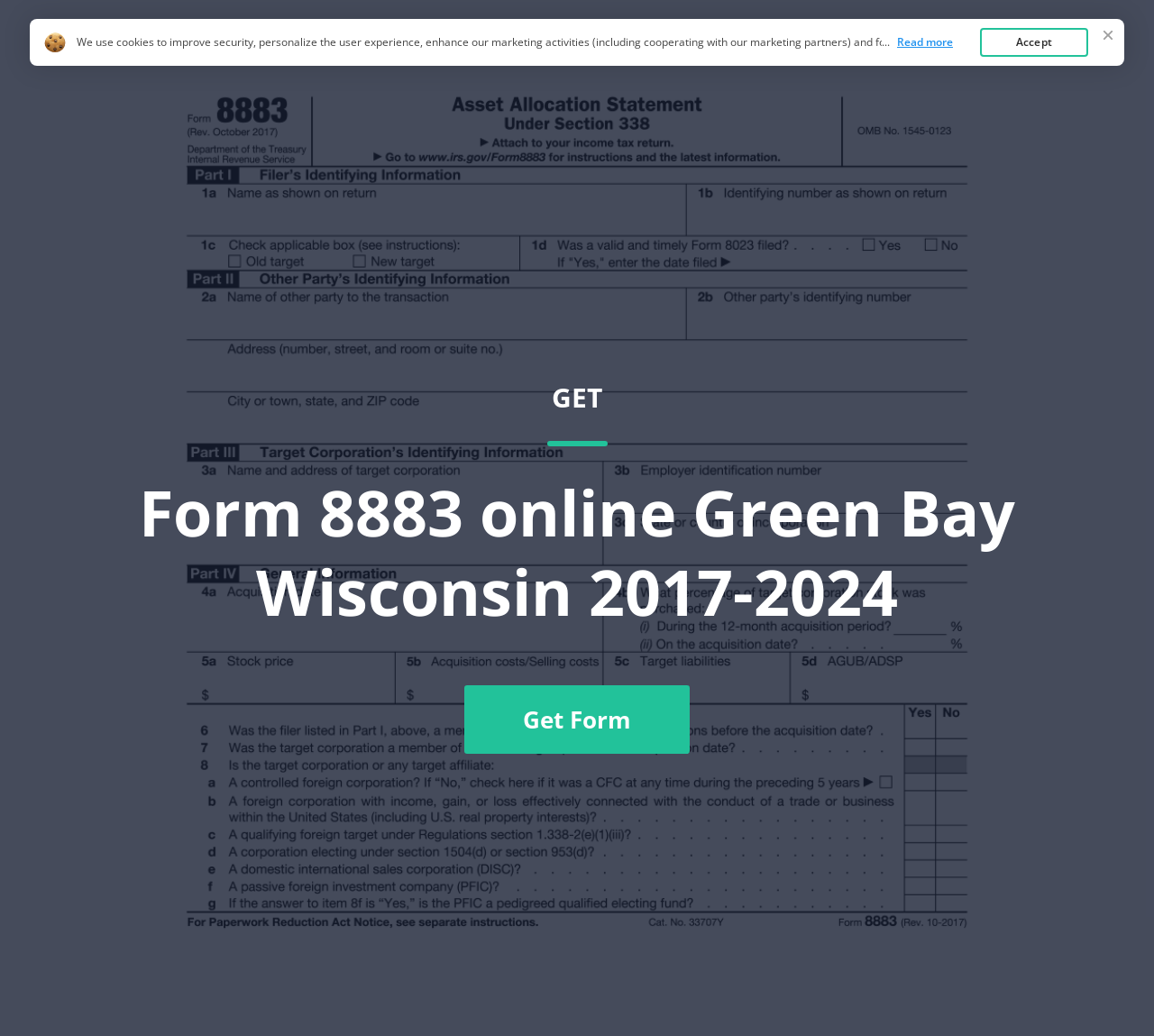Locate the bounding box of the UI element based on this description: "Ethics". Provide four float numbers between 0 and 1 as [left, top, right, bottom].

None